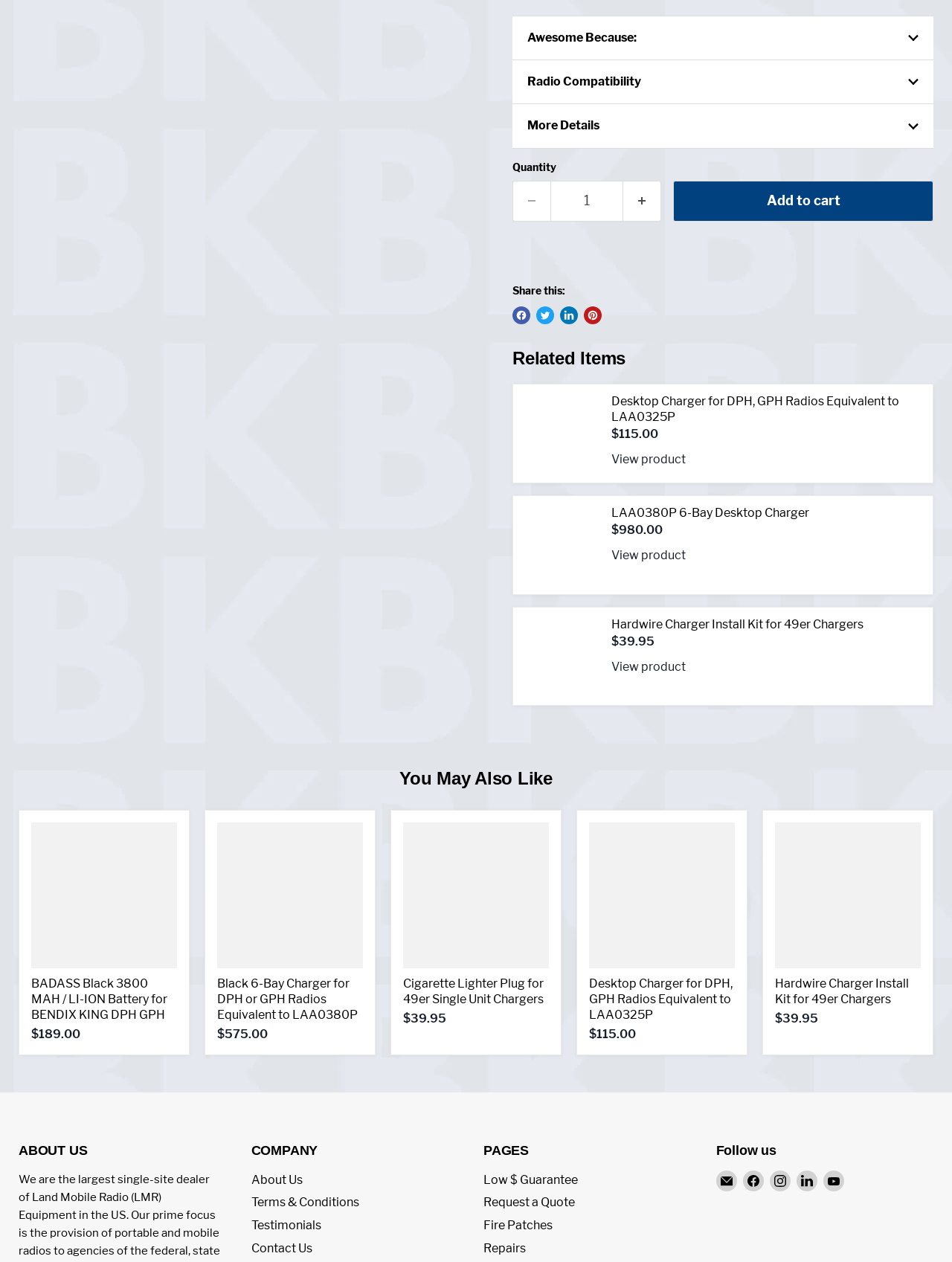Please specify the bounding box coordinates of the area that should be clicked to accomplish the following instruction: "View product". The coordinates should consist of four float numbers between 0 and 1, i.e., [left, top, right, bottom].

[0.642, 0.523, 0.72, 0.534]